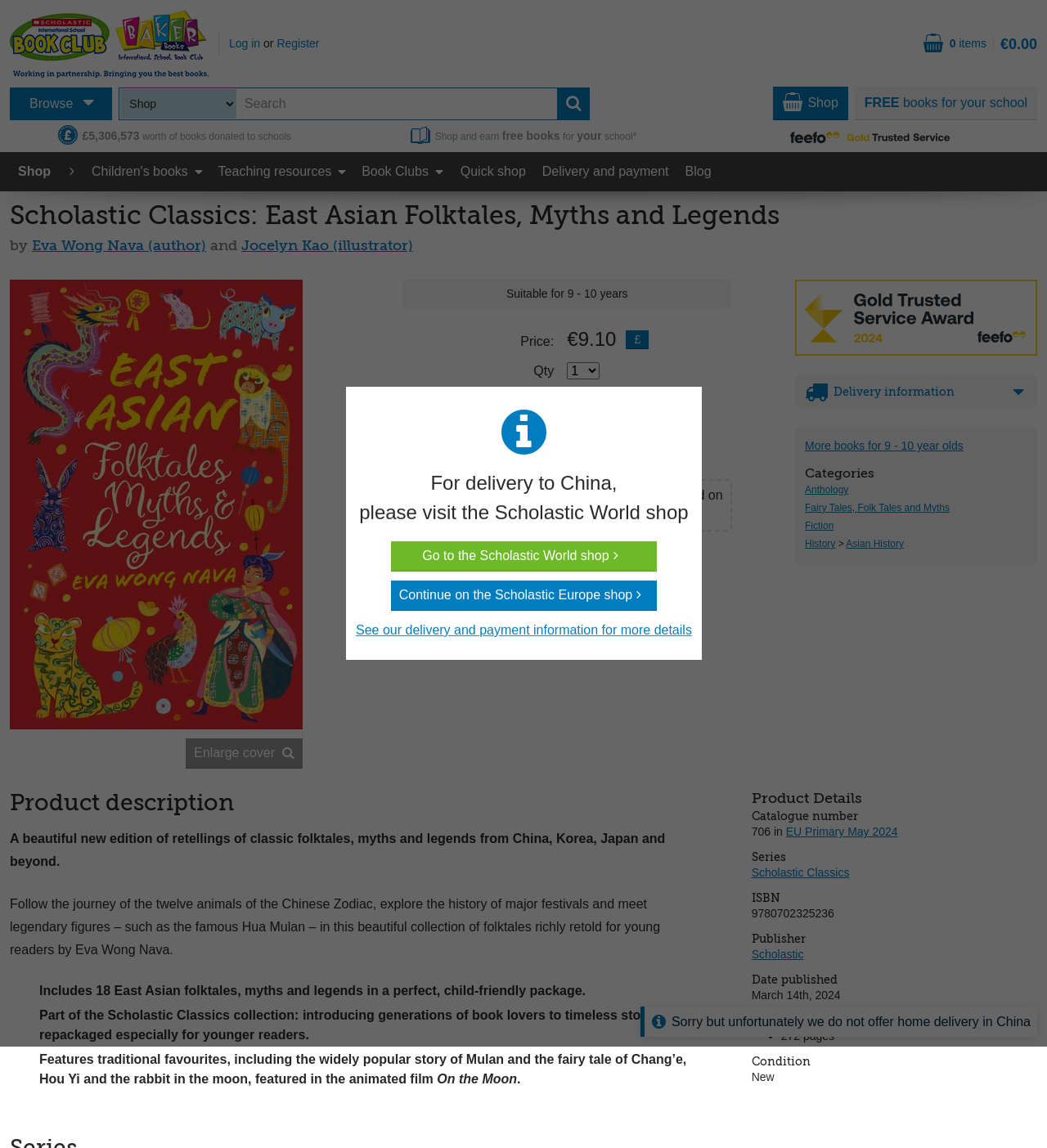Analyze the image and deliver a detailed answer to the question: What is the age range for which the book is suitable?

The age range for which the book is suitable can be found in the product images section, where it is listed as 'Suitable for 9 - 10 years'.